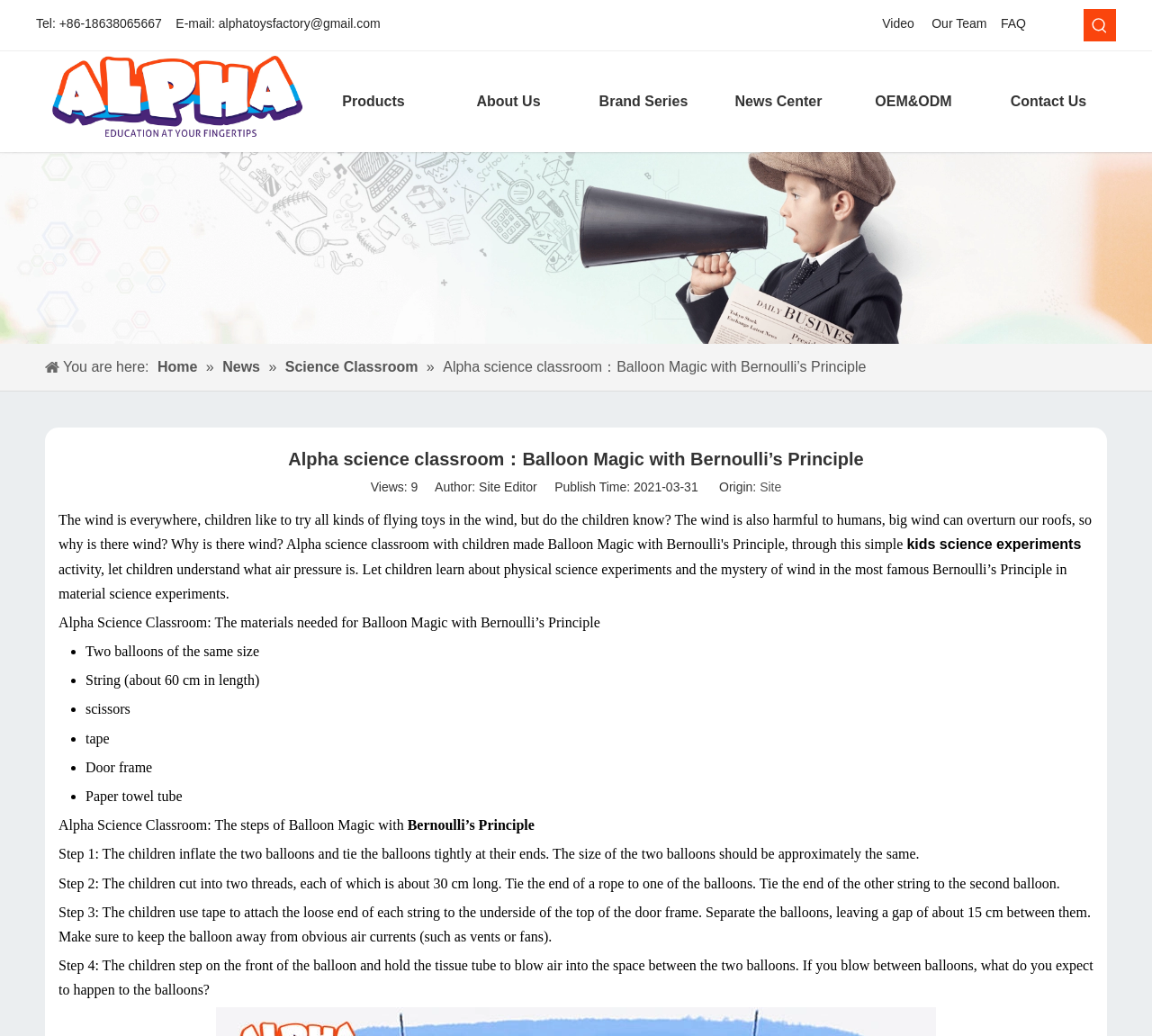Indicate the bounding box coordinates of the element that must be clicked to execute the instruction: "Click the 'Our Team' link". The coordinates should be given as four float numbers between 0 and 1, i.e., [left, top, right, bottom].

[0.809, 0.016, 0.857, 0.03]